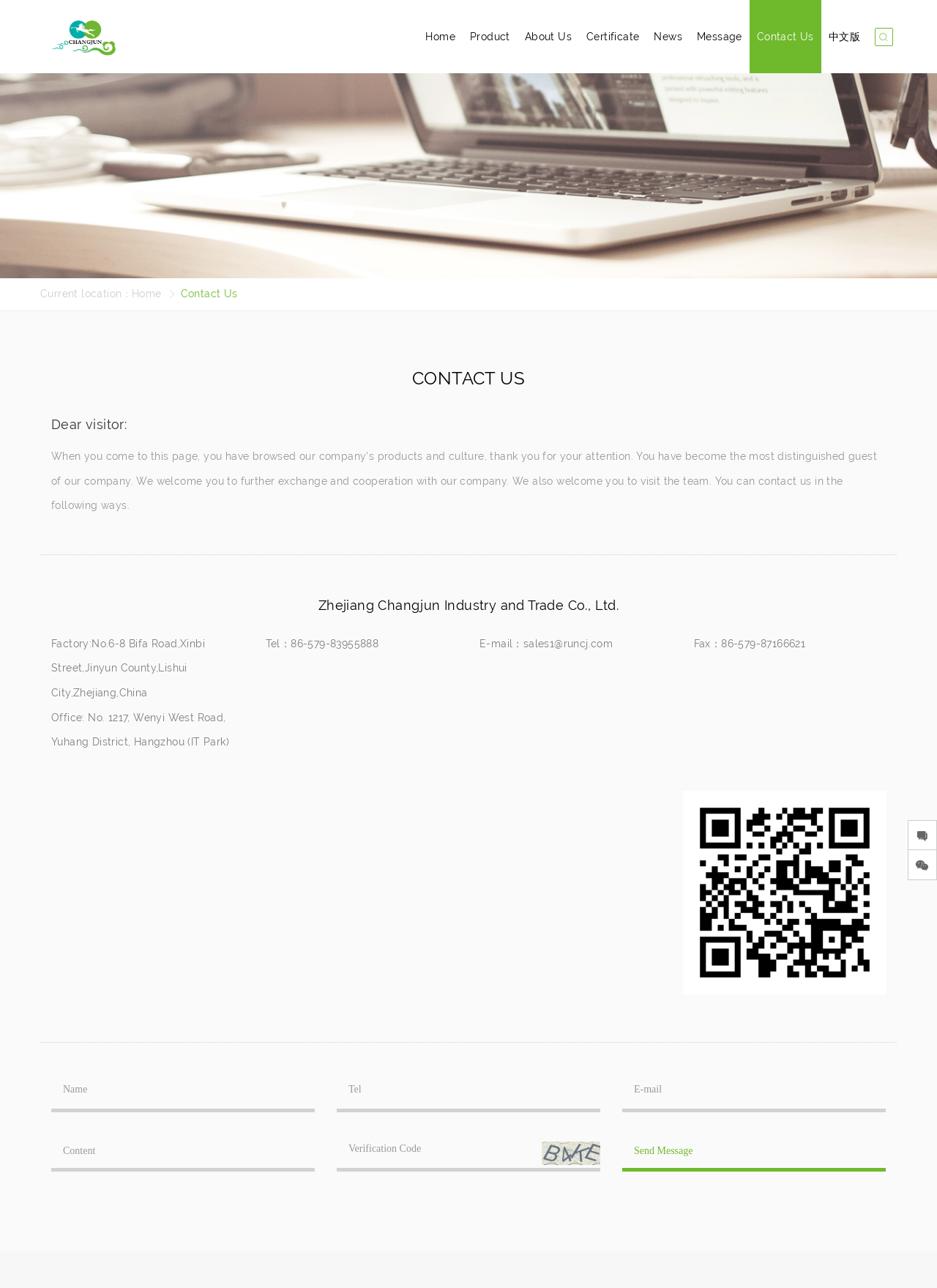Provide an in-depth caption for the elements present on the webpage.

This webpage is about Zhejiang Changjun Industry and Trade Co., Ltd., a high-tech enterprise specializing in R&D, production, and sales of fitness equipment. 

At the top of the page, there is a logo image and a link to the company's name in Chinese. Next to it, there are several links to different sections of the website, including Home, Product, About Us, Certificate, News, Message, and Contact Us. On the right side, there is a search box with a search button.

Below the top navigation bar, there is a section with the company's contact information, including factory and office addresses, phone numbers, email, and fax. 

On the right side of the contact information section, there is a large image. Below the image, there is a form for visitors to send messages, with input fields for name, phone number, email, content, and verification code. There is also a send message button.

At the bottom of the page, there are several social media links and a login/register section. The login/register section has a button to switch between login and register modes.